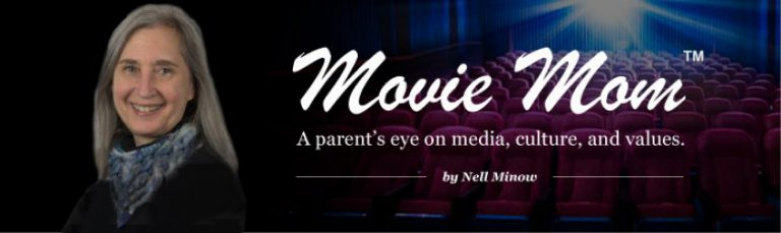What is the focus of 'Movie Mom'?
Based on the screenshot, provide a one-word or short-phrase response.

Thoughtful commentary on family movies